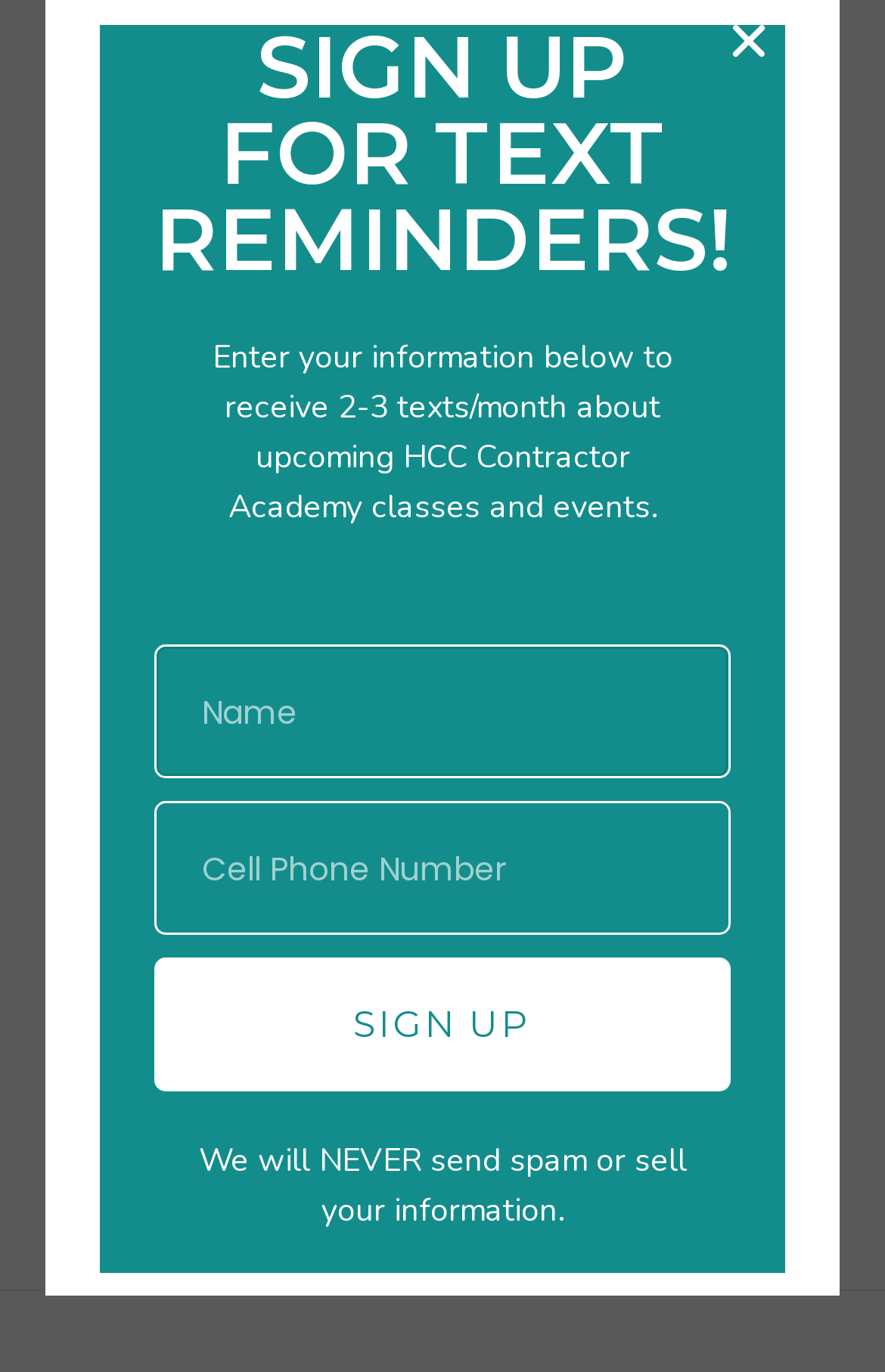What is the function of the 'Menu Toggle' button?
Using the image, provide a concise answer in one word or a short phrase.

To expand or collapse a menu